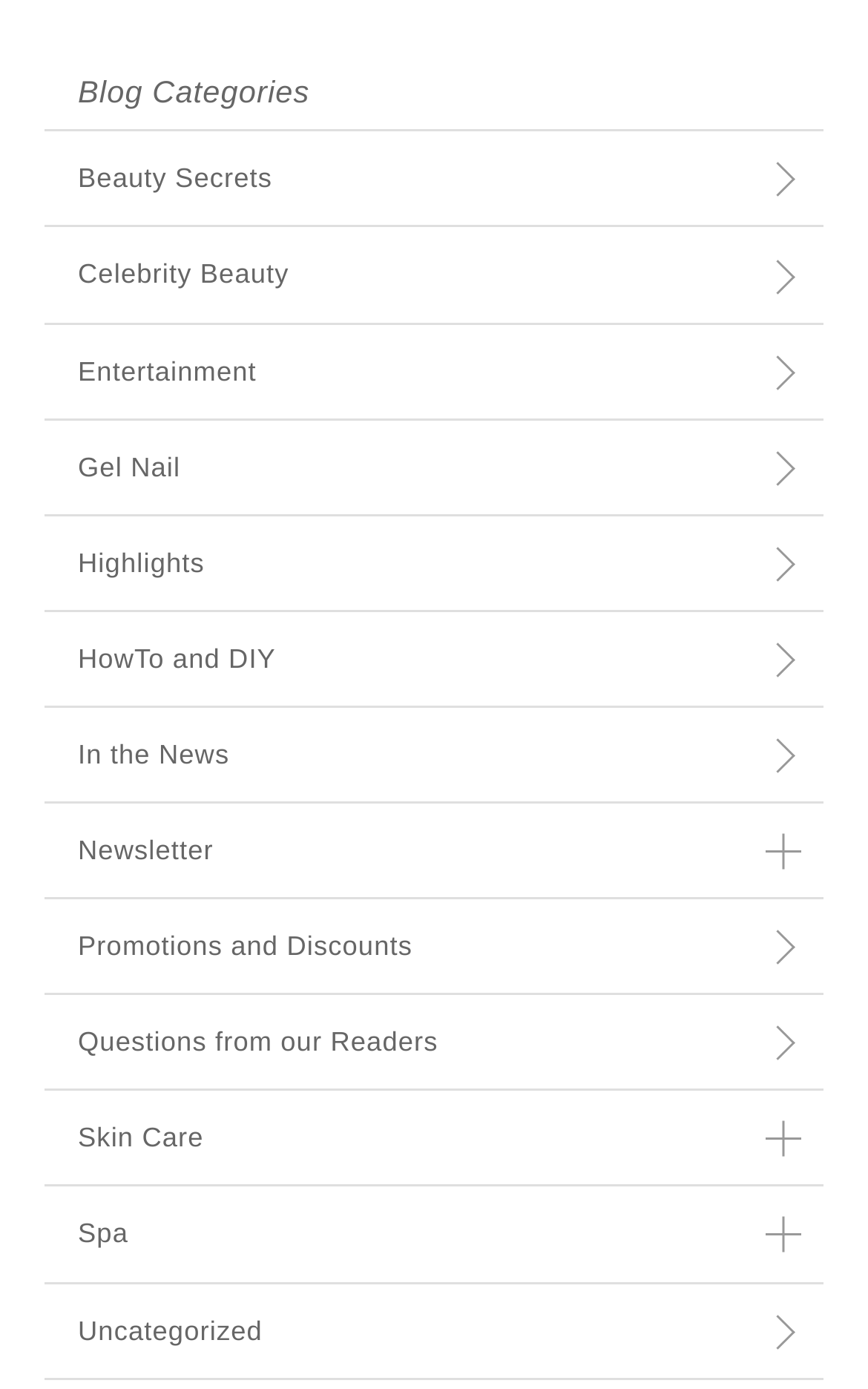Using the webpage screenshot, find the UI element described by Questions from our Readers. Provide the bounding box coordinates in the format (top-left x, top-left y, bottom-right x, bottom-right y), ensuring all values are floating point numbers between 0 and 1.

[0.051, 0.717, 0.949, 0.784]